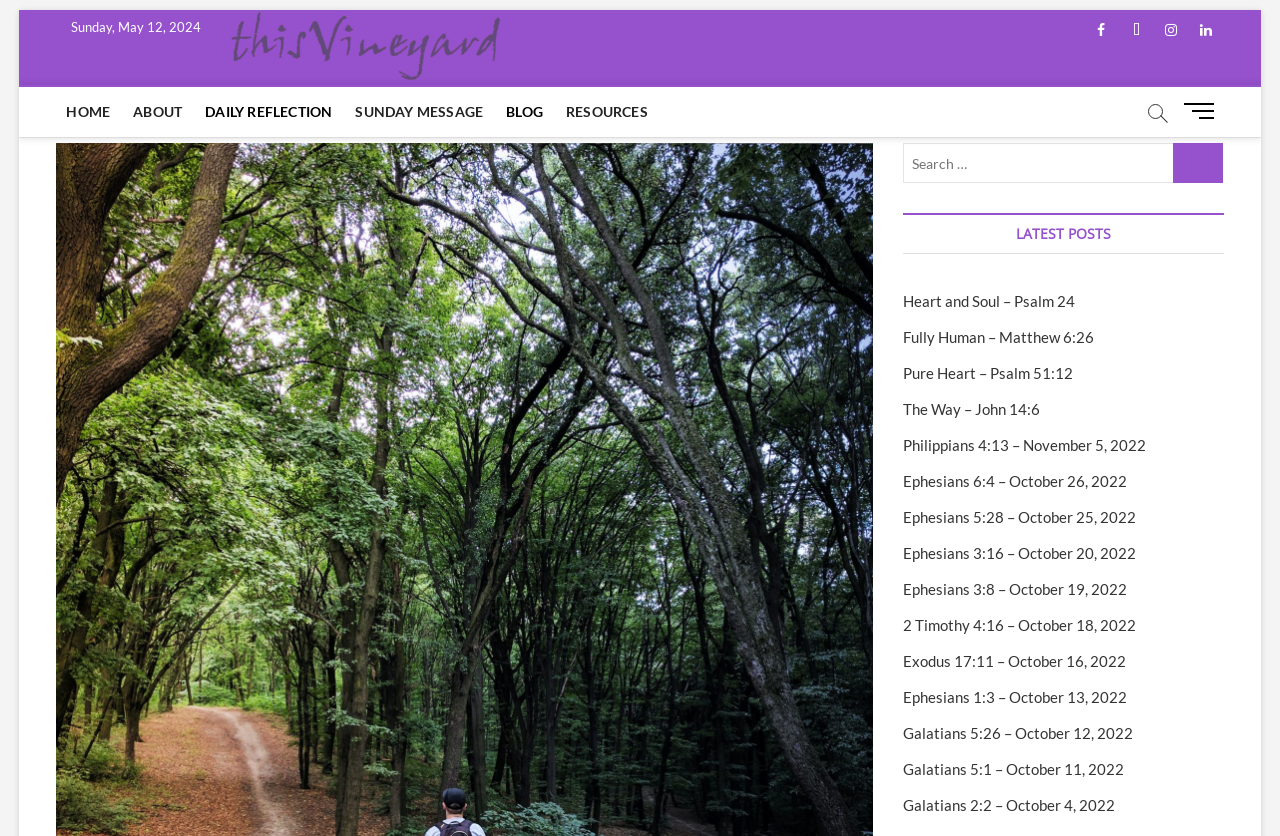Specify the bounding box coordinates of the element's area that should be clicked to execute the given instruction: "Search for a keyword". The coordinates should be four float numbers between 0 and 1, i.e., [left, top, right, bottom].

[0.706, 0.171, 0.917, 0.219]